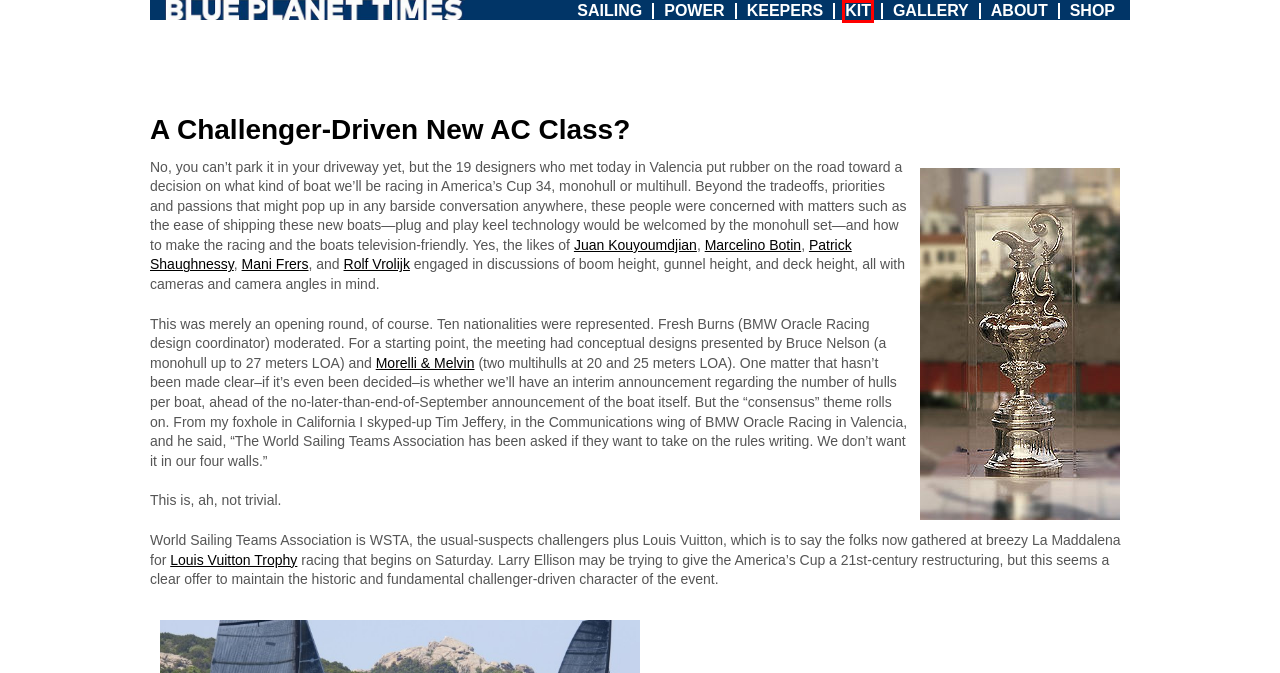Look at the screenshot of the webpage and find the element within the red bounding box. Choose the webpage description that best fits the new webpage that will appear after clicking the element. Here are the candidates:
A. Keepers | BLUE PLANET TIMESBLUE PLANET TIMES
B. Farr Yacht Design | Home
C. Sailing | BLUE PLANET TIMESBLUE PLANET TIMES
D. About | BLUE PLANET TIMESBLUE PLANET TIMES
E. Kit | BLUE PLANET TIMESBLUE PLANET TIMES
F. German Frers Naval Architecture & Yachts Design
G. Shop | BLUE PLANET TIMESBLUE PLANET TIMES
H. Power | BLUE PLANET TIMESBLUE PLANET TIMES

E